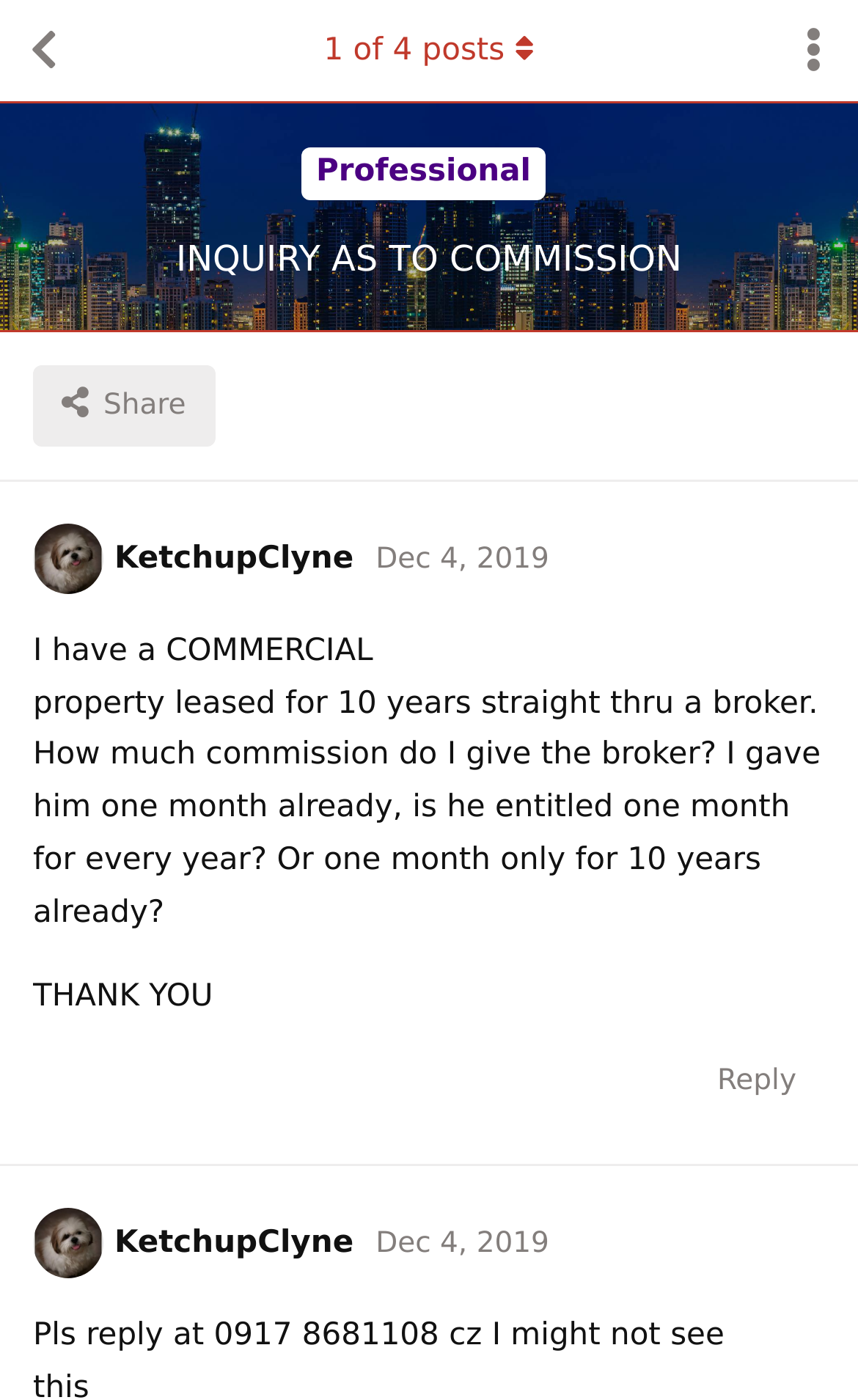Identify the bounding box coordinates of the clickable region to carry out the given instruction: "View the profile of KetchupClyne".

[0.038, 0.386, 0.412, 0.411]